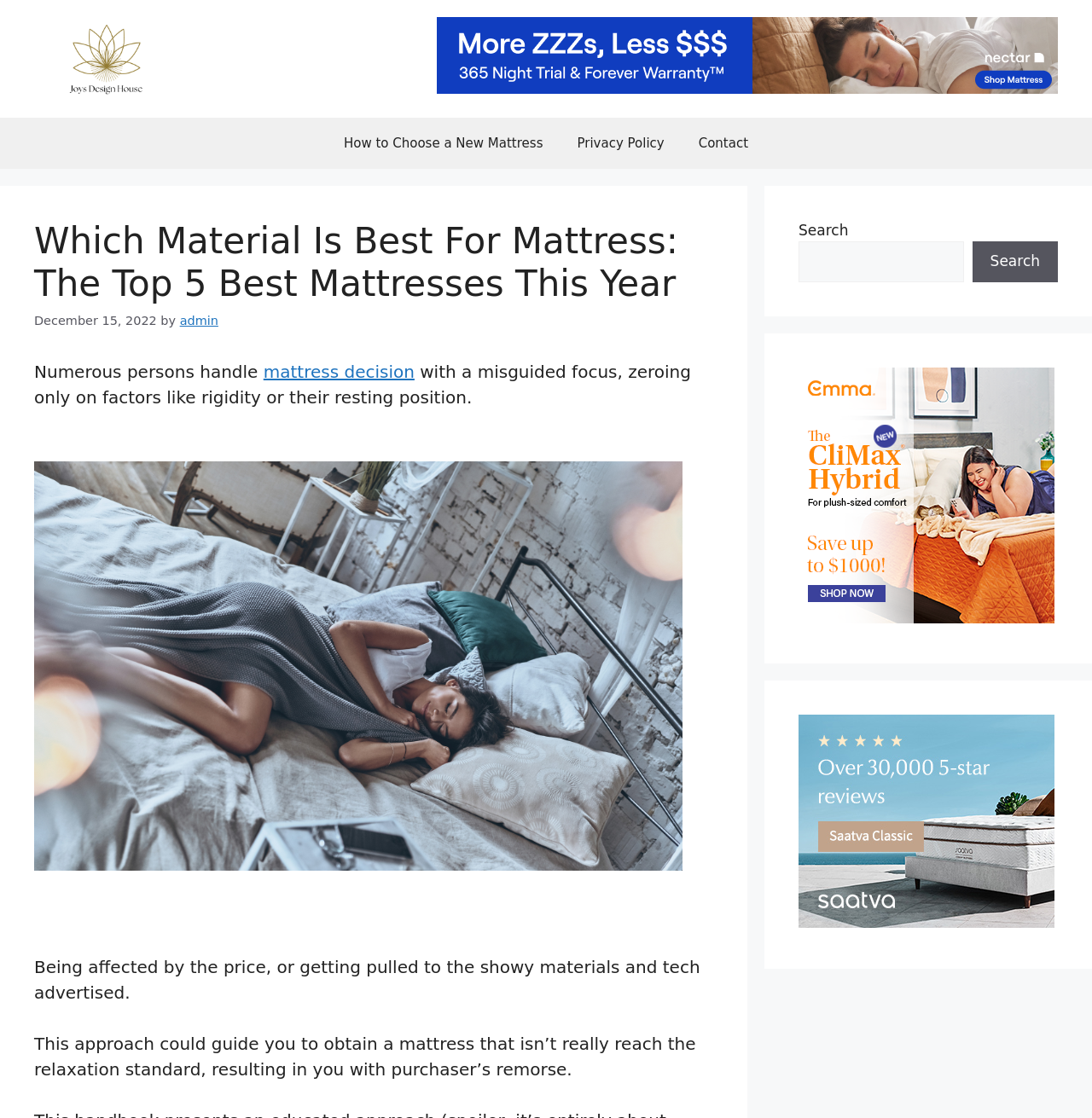Identify the bounding box coordinates of the clickable region required to complete the instruction: "Click on the How to Choose a New Mattress link". The coordinates should be given as four float numbers within the range of 0 and 1, i.e., [left, top, right, bottom].

[0.299, 0.105, 0.513, 0.151]